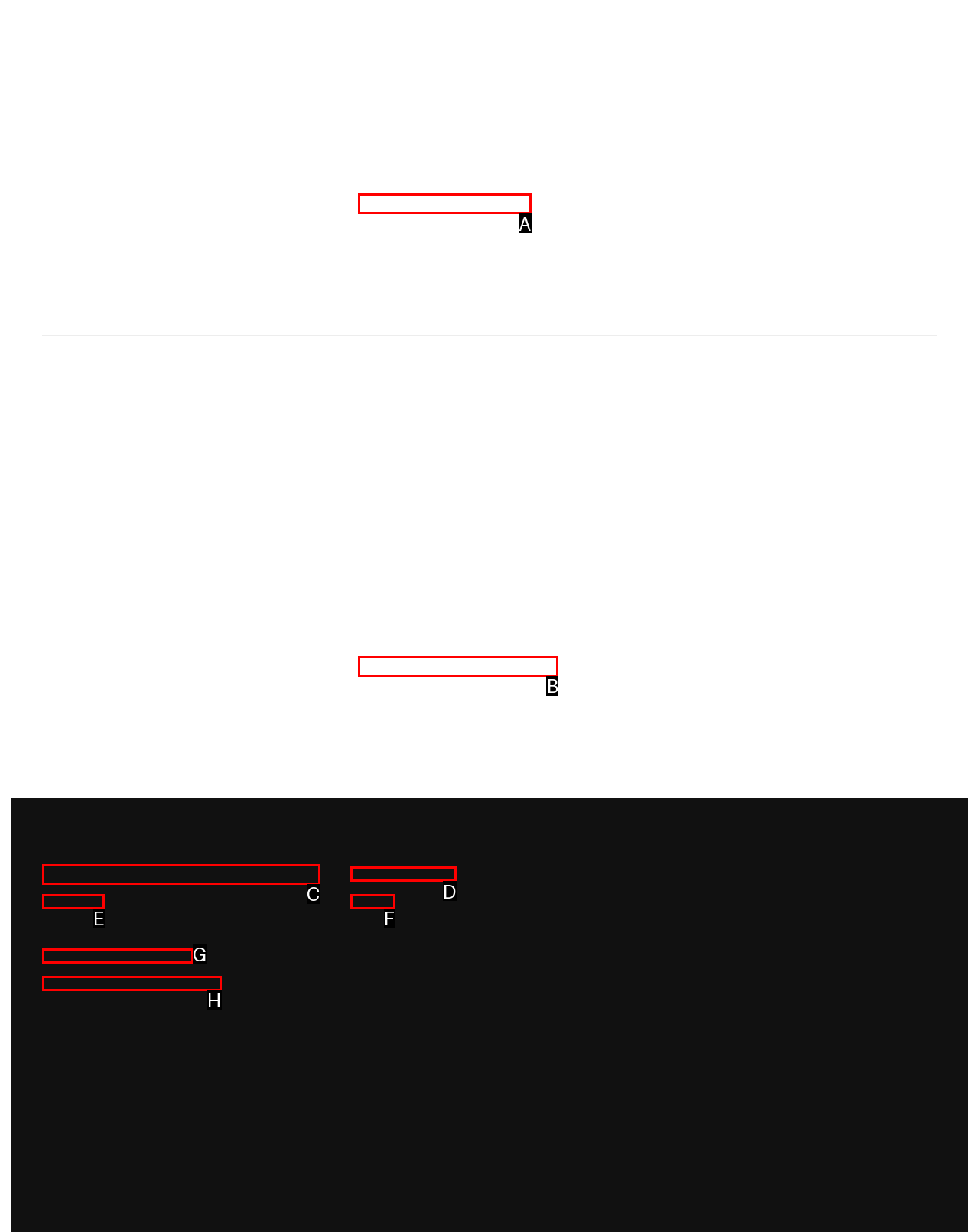Tell me the letter of the UI element I should click to accomplish the task: Read about Perennial Environmental Services based on the choices provided in the screenshot.

B